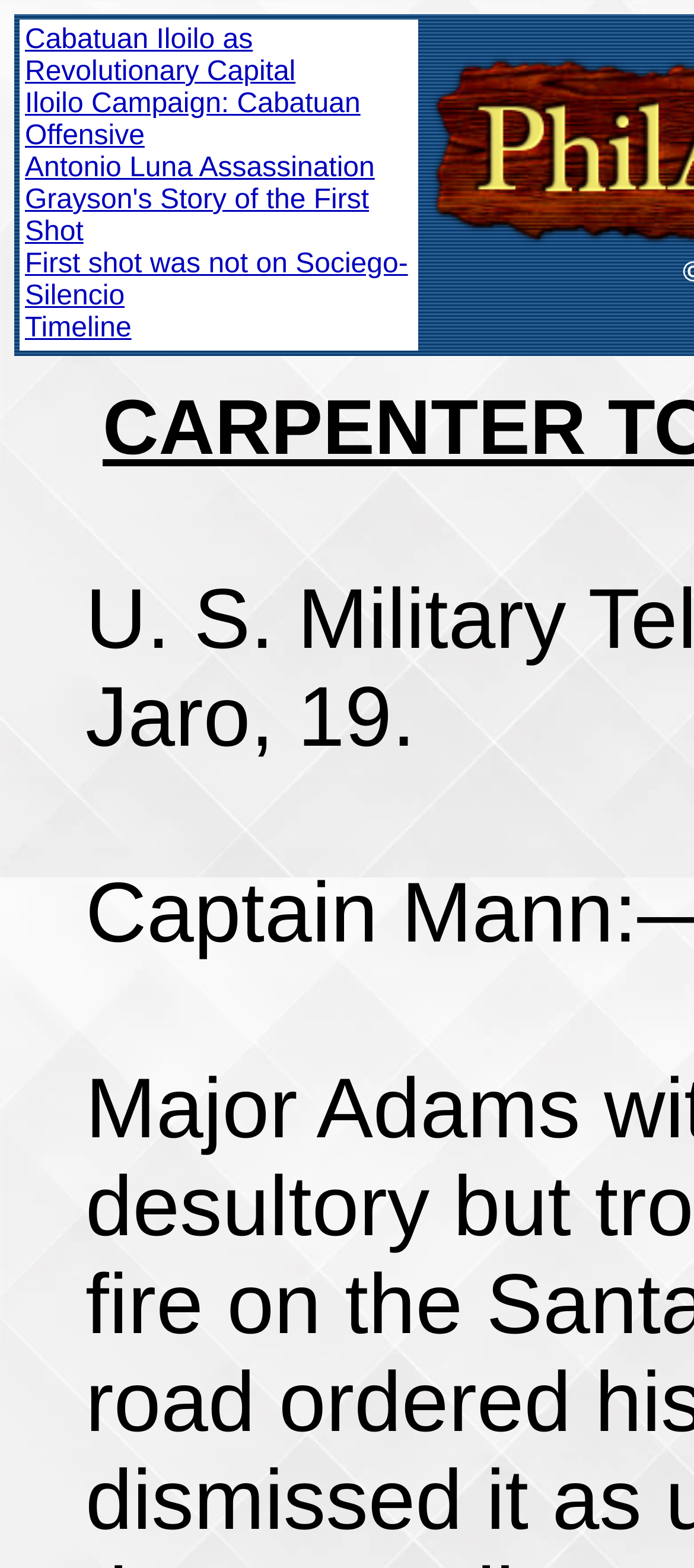How many table rows are in the table?
Refer to the image and provide a concise answer in one word or phrase.

1